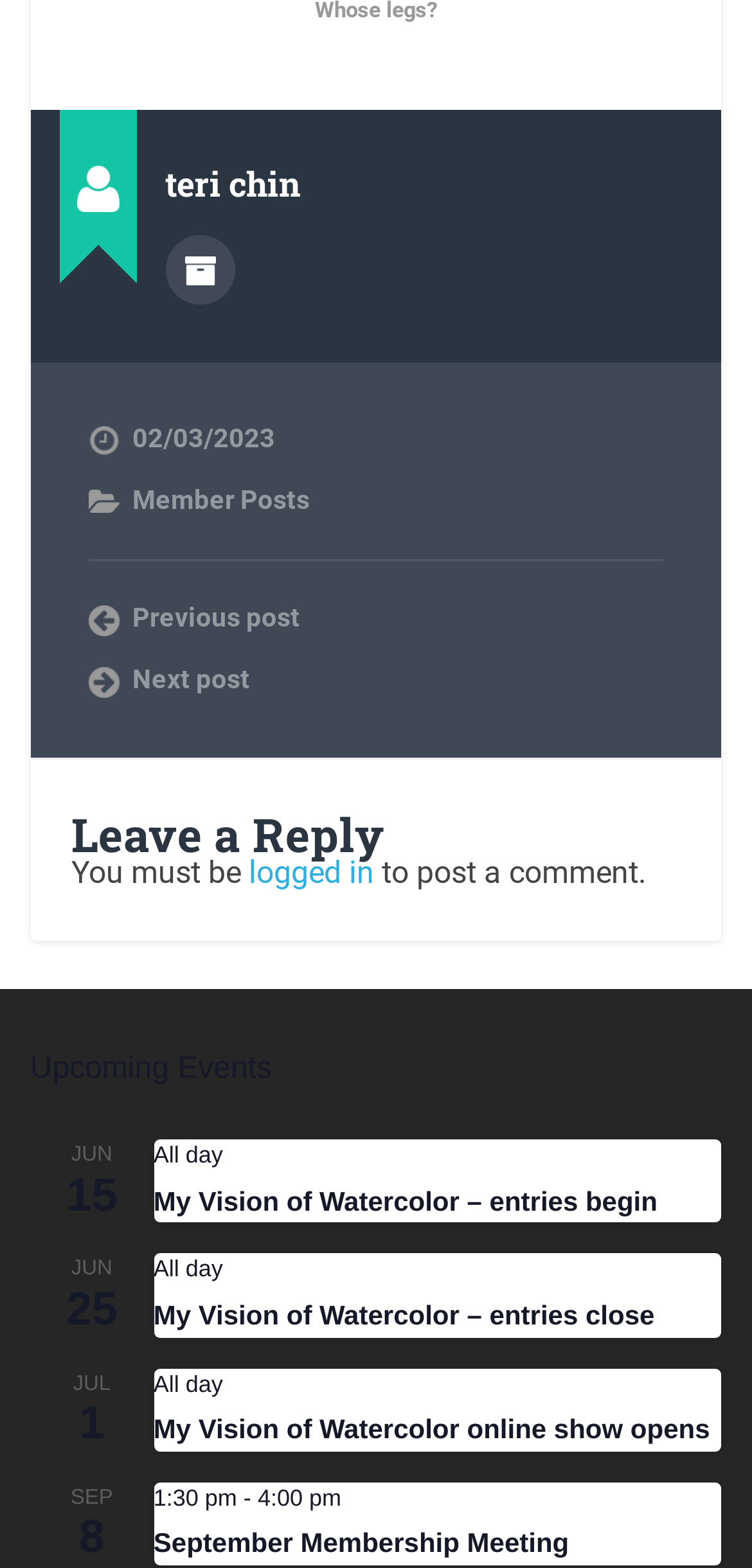Analyze the image and give a detailed response to the question:
What is the author's archive?

The author's archive is a link that can be found on the webpage, which is located below the heading 'teri chin' and has a bounding box of [0.219, 0.15, 0.312, 0.195]. This link is likely to lead to a page that showcases the author's previous posts or articles.